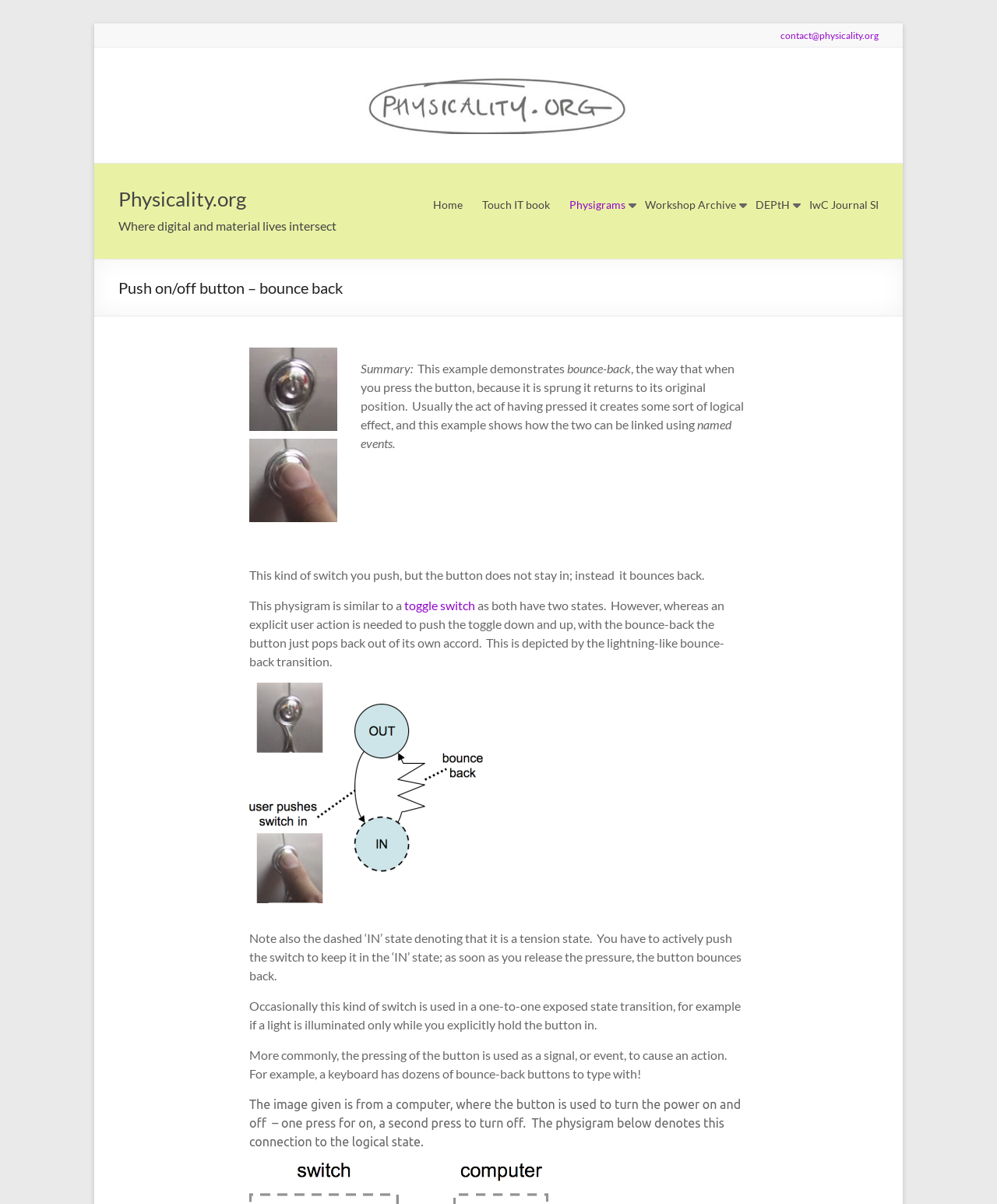Please locate the bounding box coordinates of the element that needs to be clicked to achieve the following instruction: "Contact Physicality.org via email". The coordinates should be four float numbers between 0 and 1, i.e., [left, top, right, bottom].

[0.783, 0.025, 0.881, 0.034]